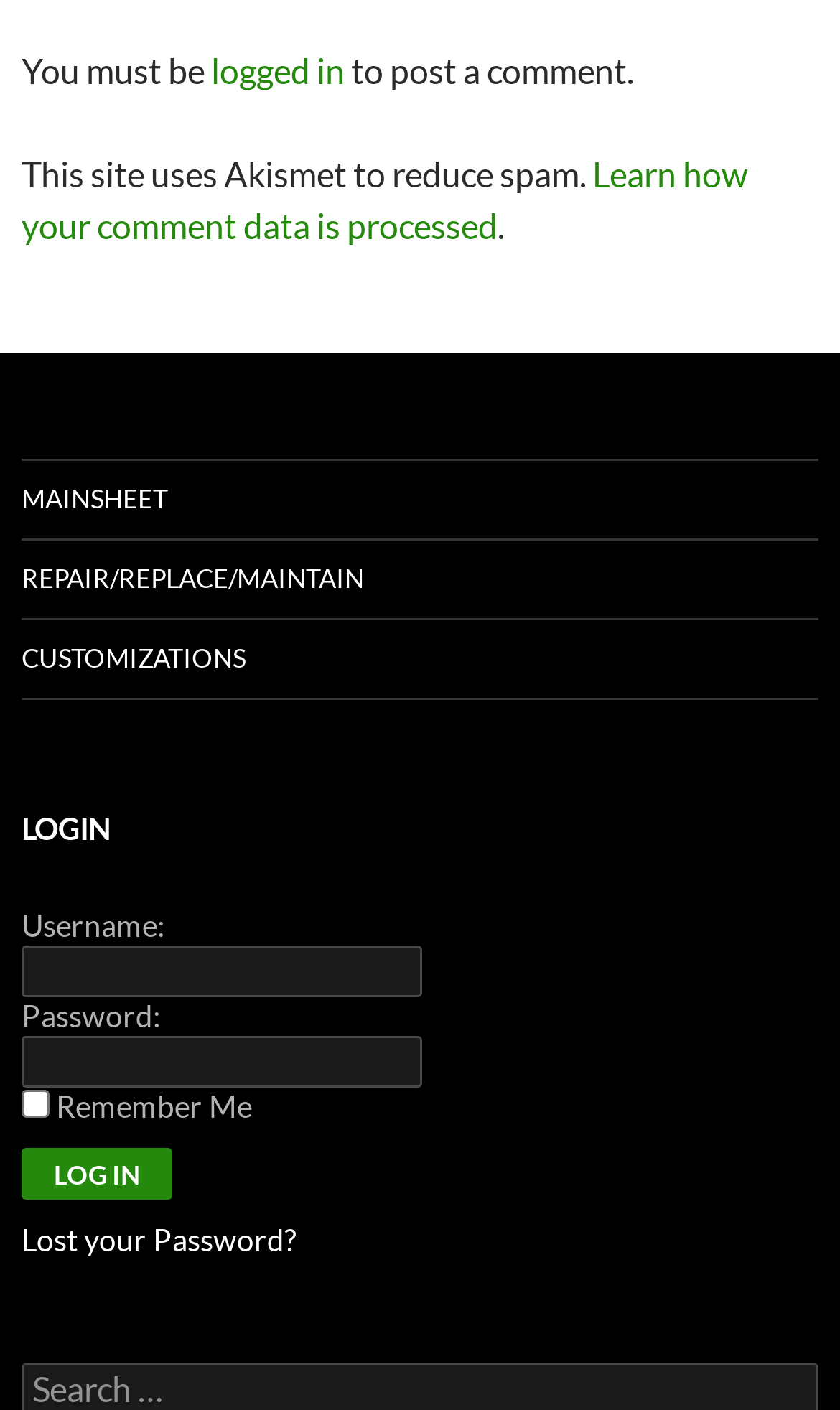What is the name of the anti-spam system used on this site?
Based on the image, answer the question in a detailed manner.

The text 'This site uses Akismet to reduce spam.' indicates that Akismet is the anti-spam system used on this website.